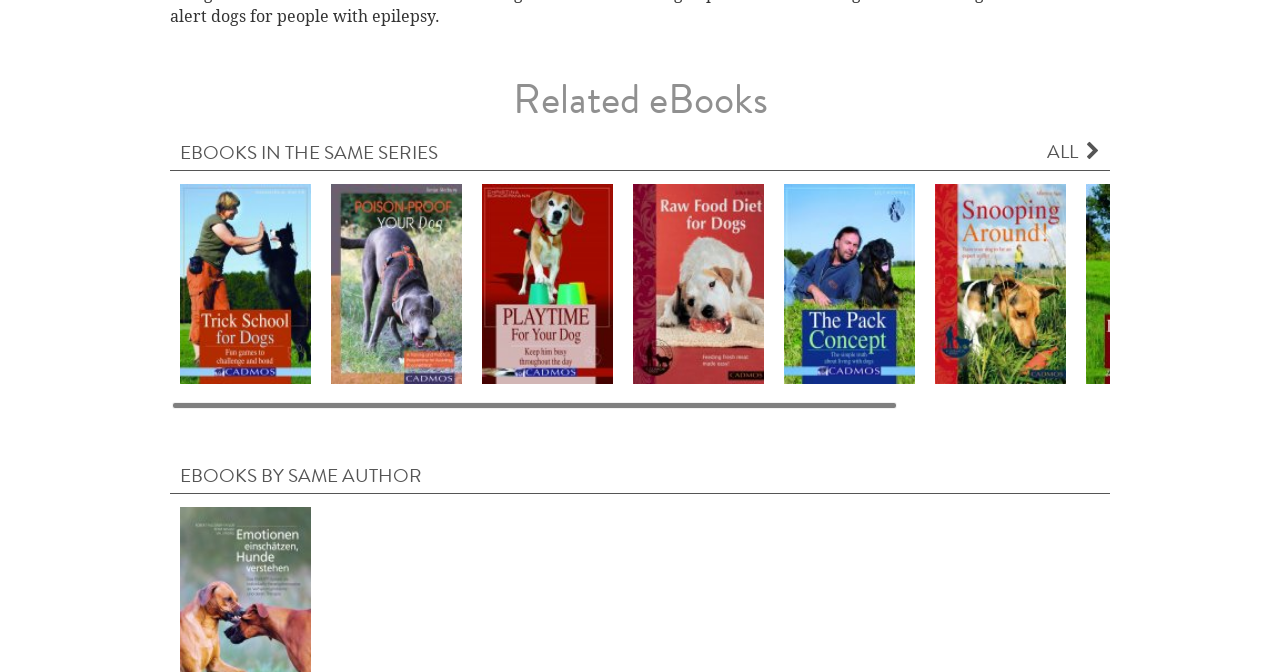Determine the bounding box coordinates of the section to be clicked to follow the instruction: "Open eBook: Trick School for Dogs". The coordinates should be given as four float numbers between 0 and 1, formatted as [left, top, right, bottom].

[0.141, 0.405, 0.243, 0.436]